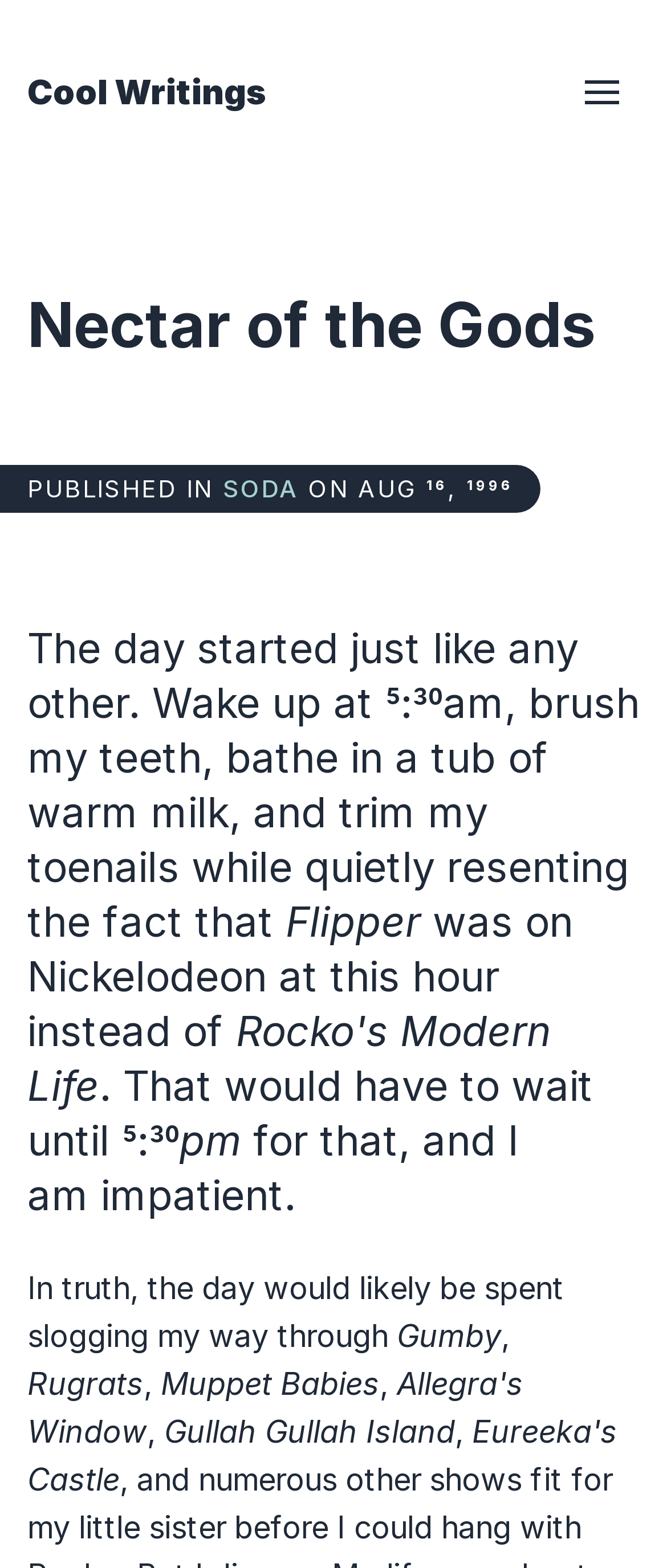Give a one-word or one-phrase response to the question: 
What is the author's attitude towards waiting?

impatient